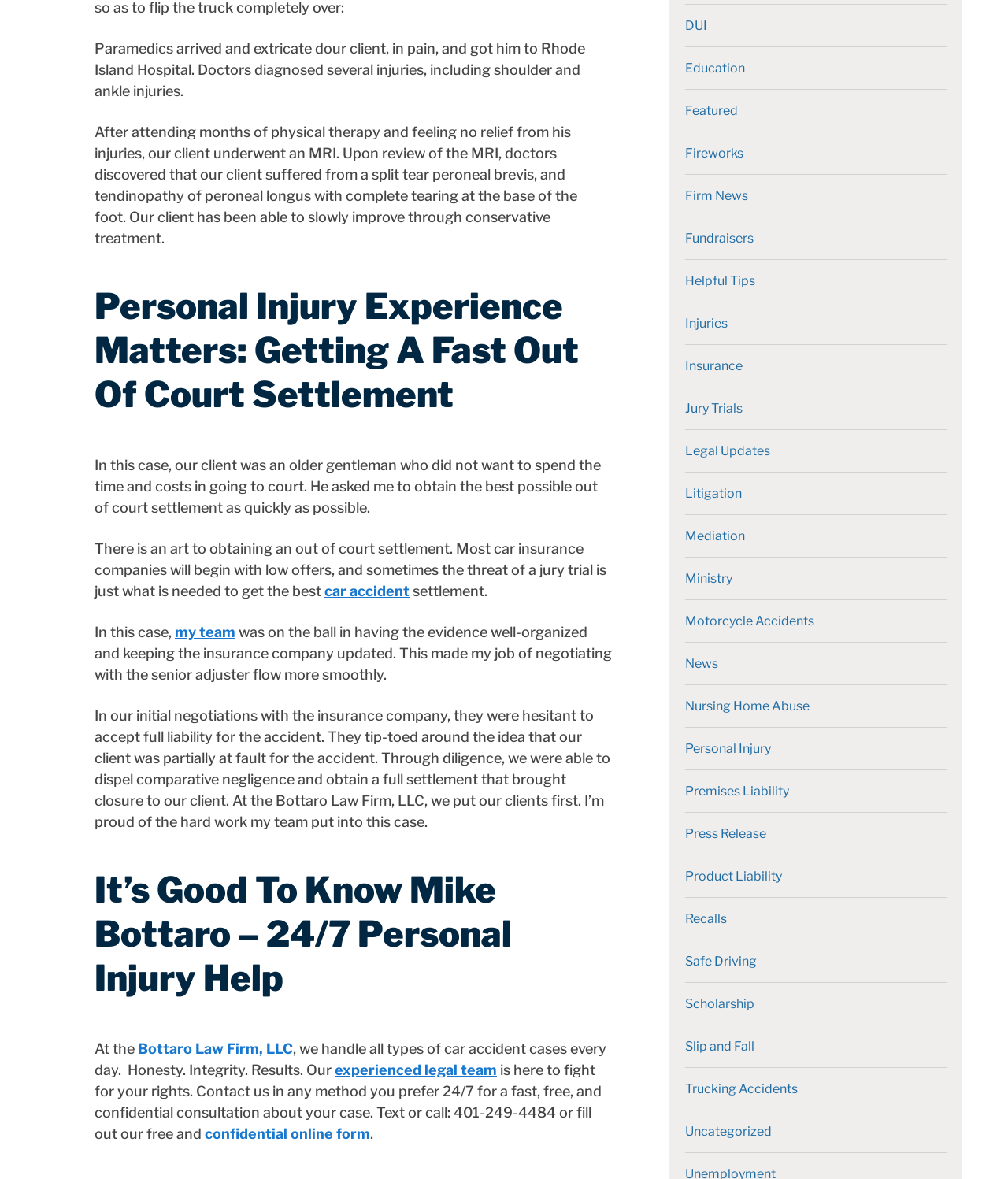Identify the bounding box coordinates of the element to click to follow this instruction: 'Contact 'experienced legal team''. Ensure the coordinates are four float values between 0 and 1, provided as [left, top, right, bottom].

[0.332, 0.9, 0.493, 0.914]